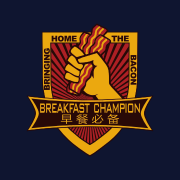What is the object being gripped by the hand?
Please provide a detailed and comprehensive answer to the question.

The object being gripped by the hand is bacon because the caption mentions that the design prominently displays a hand gripping a piece of crispy bacon.